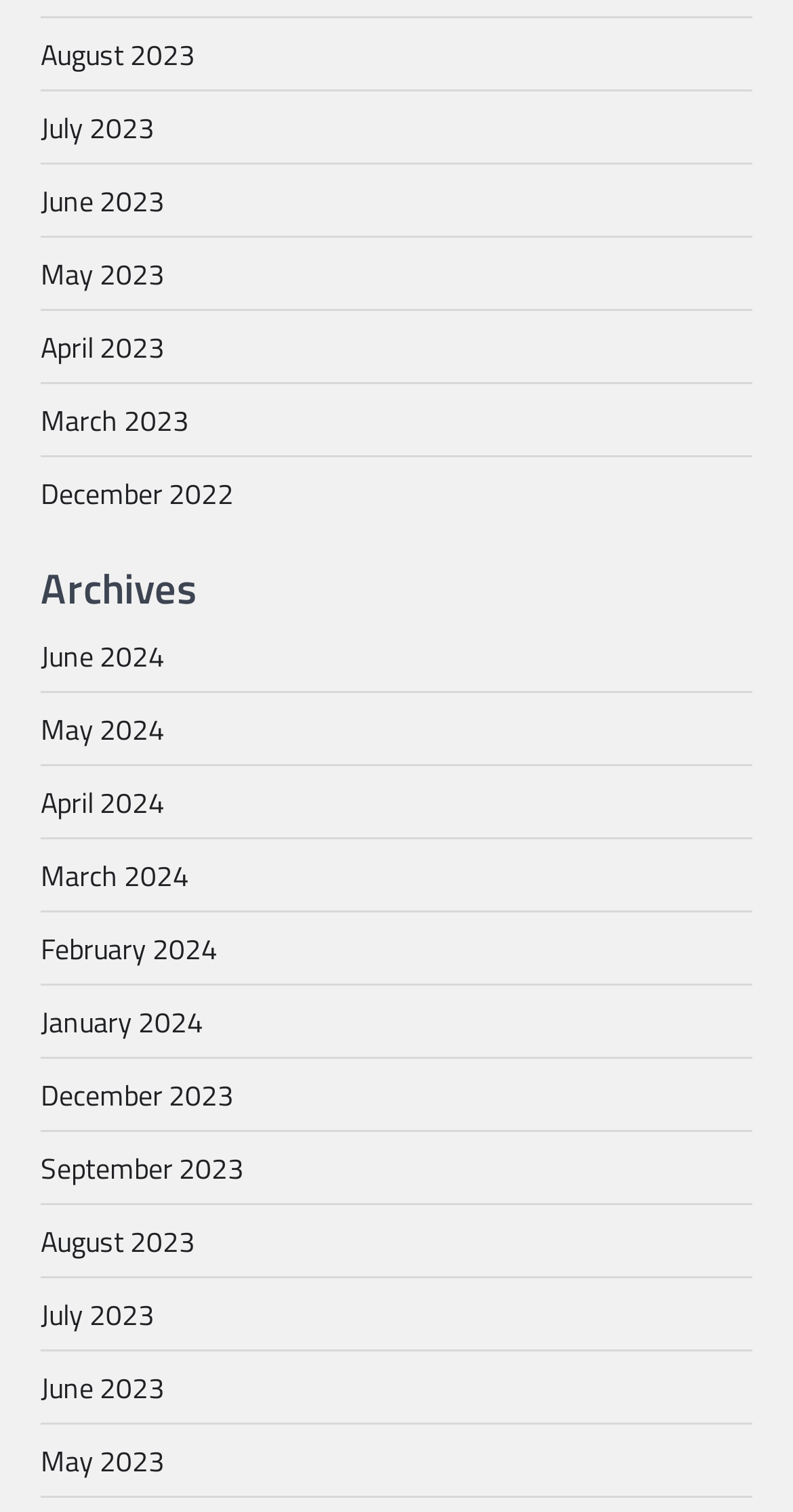Using the information shown in the image, answer the question with as much detail as possible: What is the earliest month listed?

By examining the list of links, I found that the earliest month listed is December 2022, which is located at the bottom of the list.